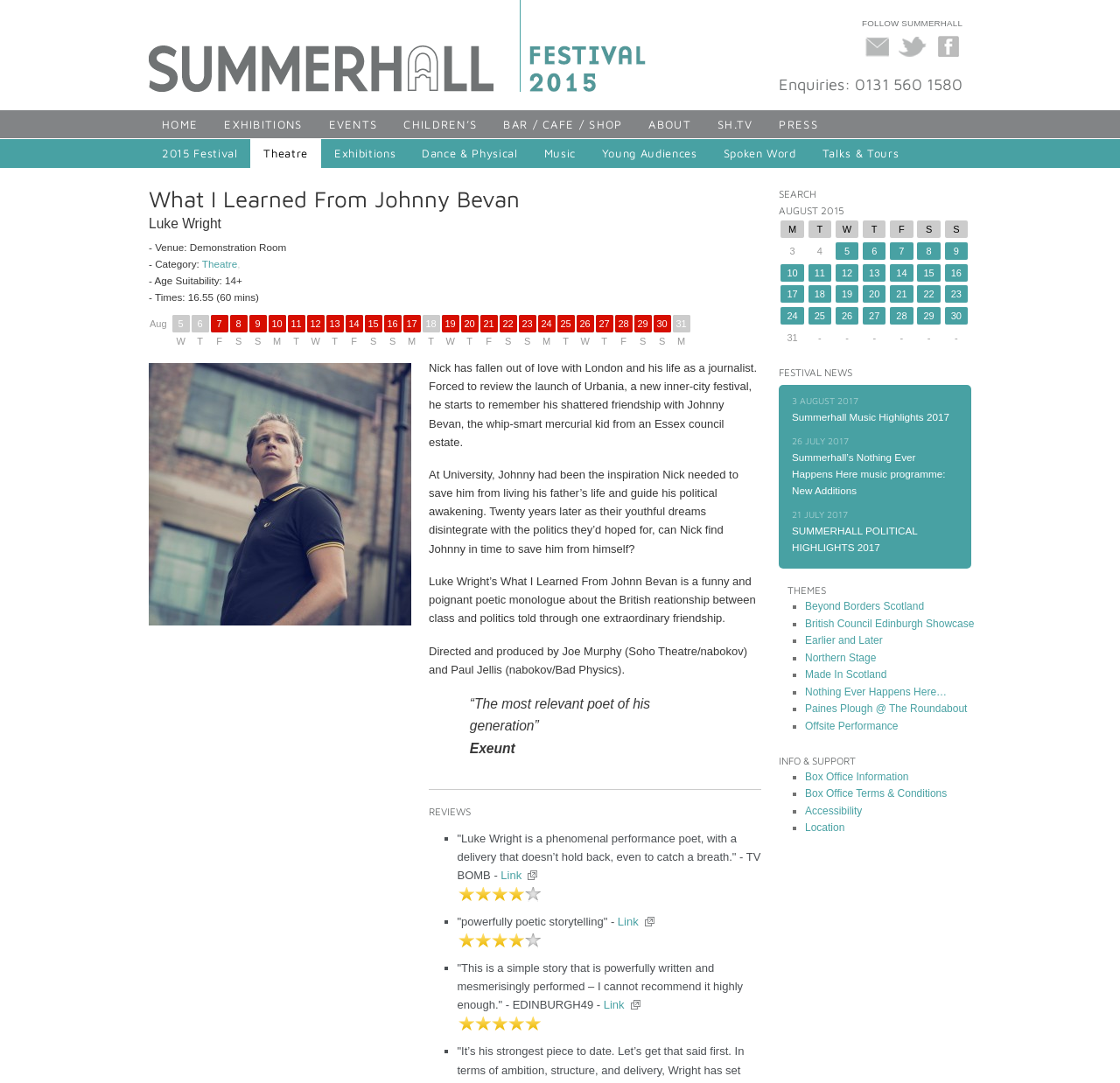Ascertain the bounding box coordinates for the UI element detailed here: "Earlier and Later". The coordinates should be provided as [left, top, right, bottom] with each value being a float between 0 and 1.

[0.719, 0.586, 0.788, 0.597]